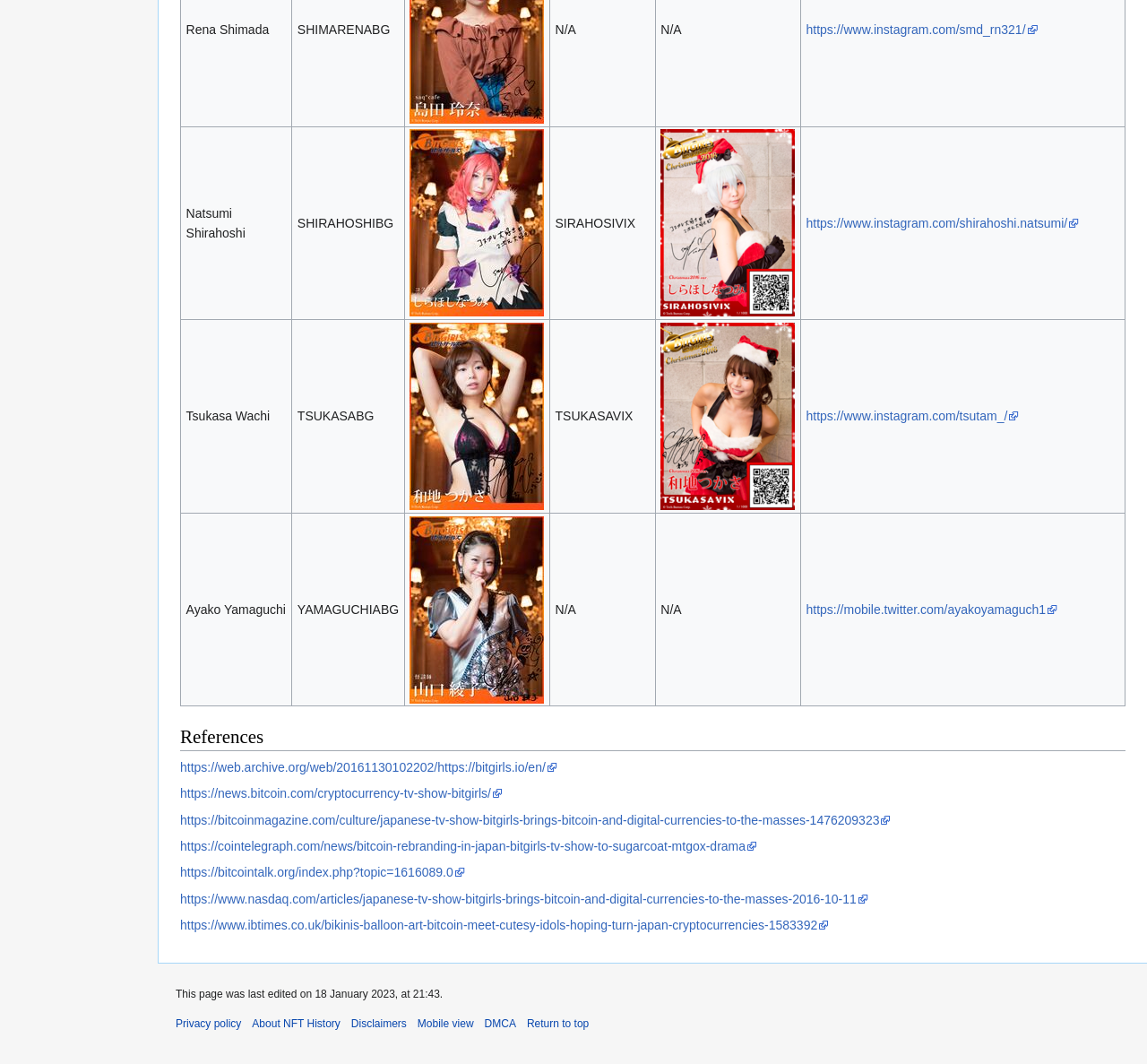Identify the bounding box of the HTML element described as: "alt="SHIMARENABG.jpg"".

[0.357, 0.02, 0.474, 0.034]